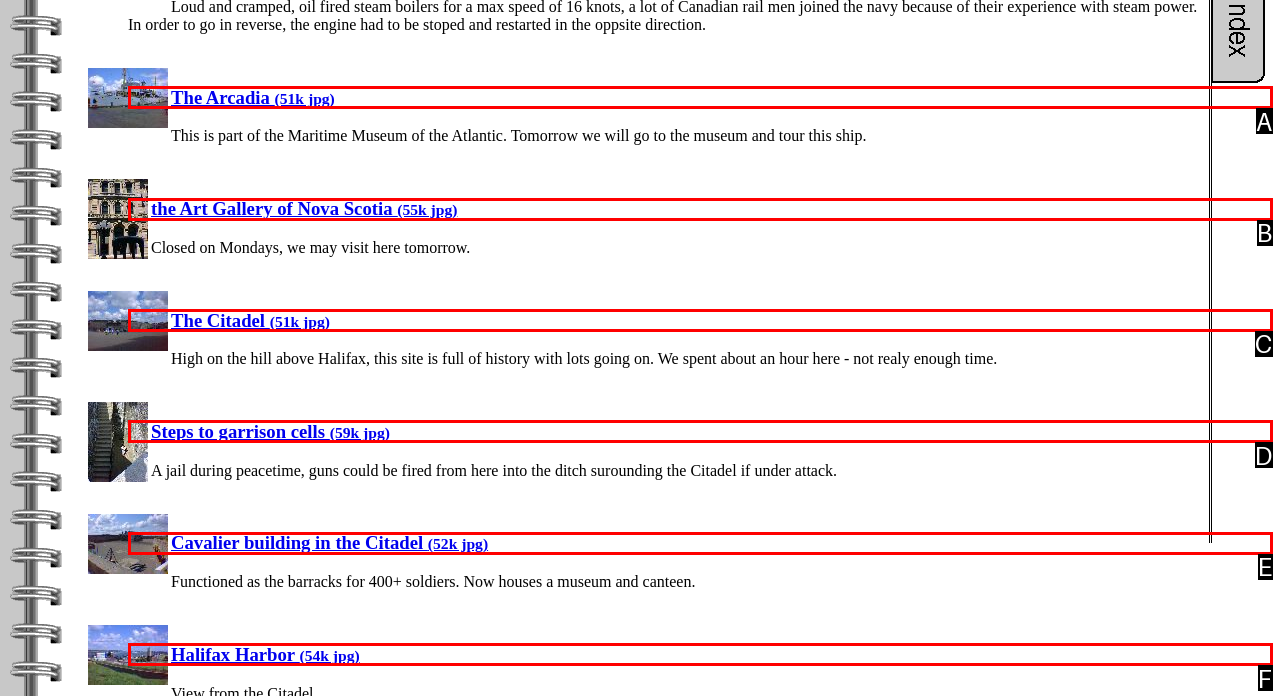From the given options, choose the HTML element that aligns with the description: The Arcadia (51k jpg). Respond with the letter of the selected element.

A